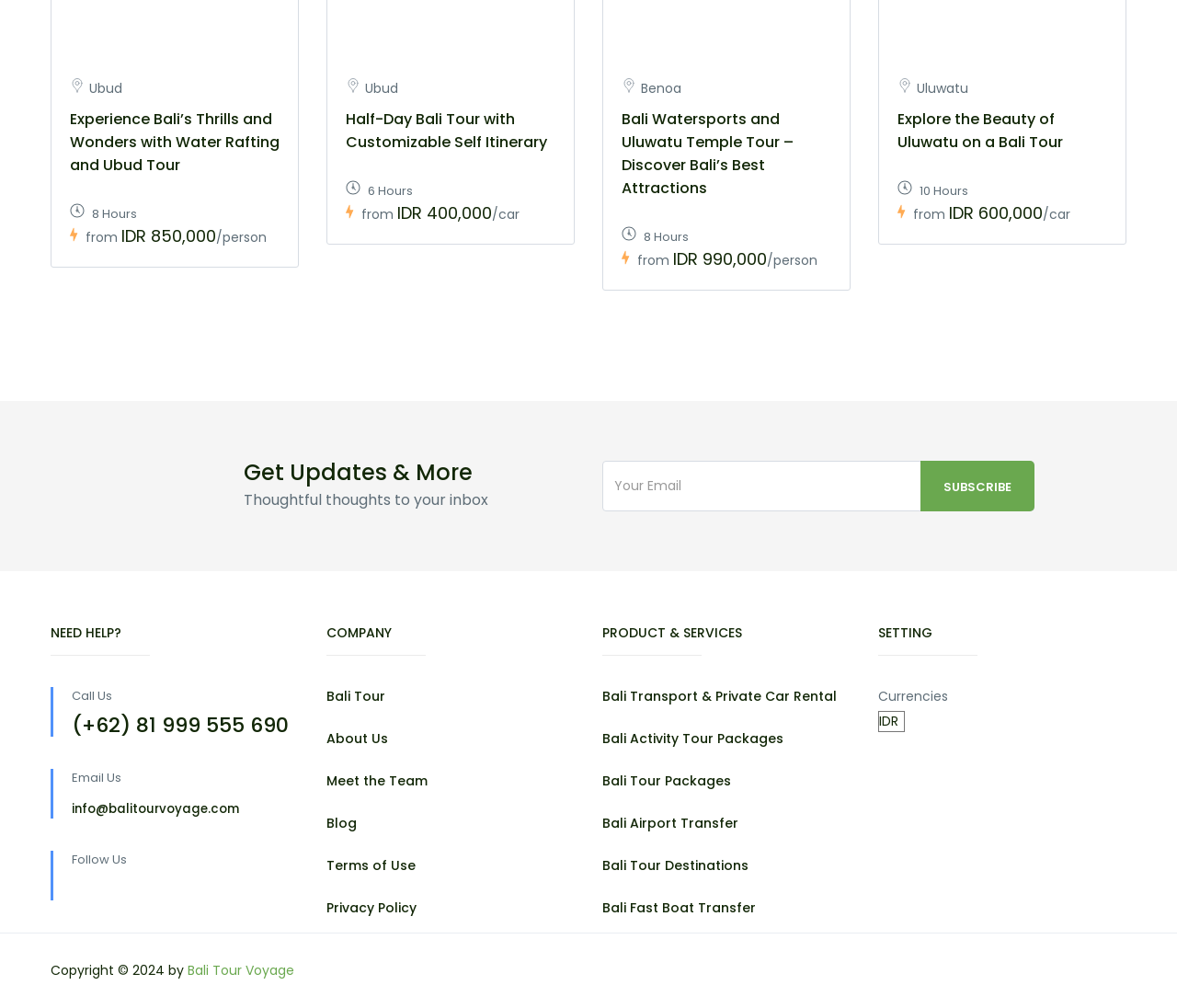Can you find the bounding box coordinates for the element that needs to be clicked to execute this instruction: "Call the customer service"? The coordinates should be given as four float numbers between 0 and 1, i.e., [left, top, right, bottom].

[0.061, 0.709, 0.254, 0.731]